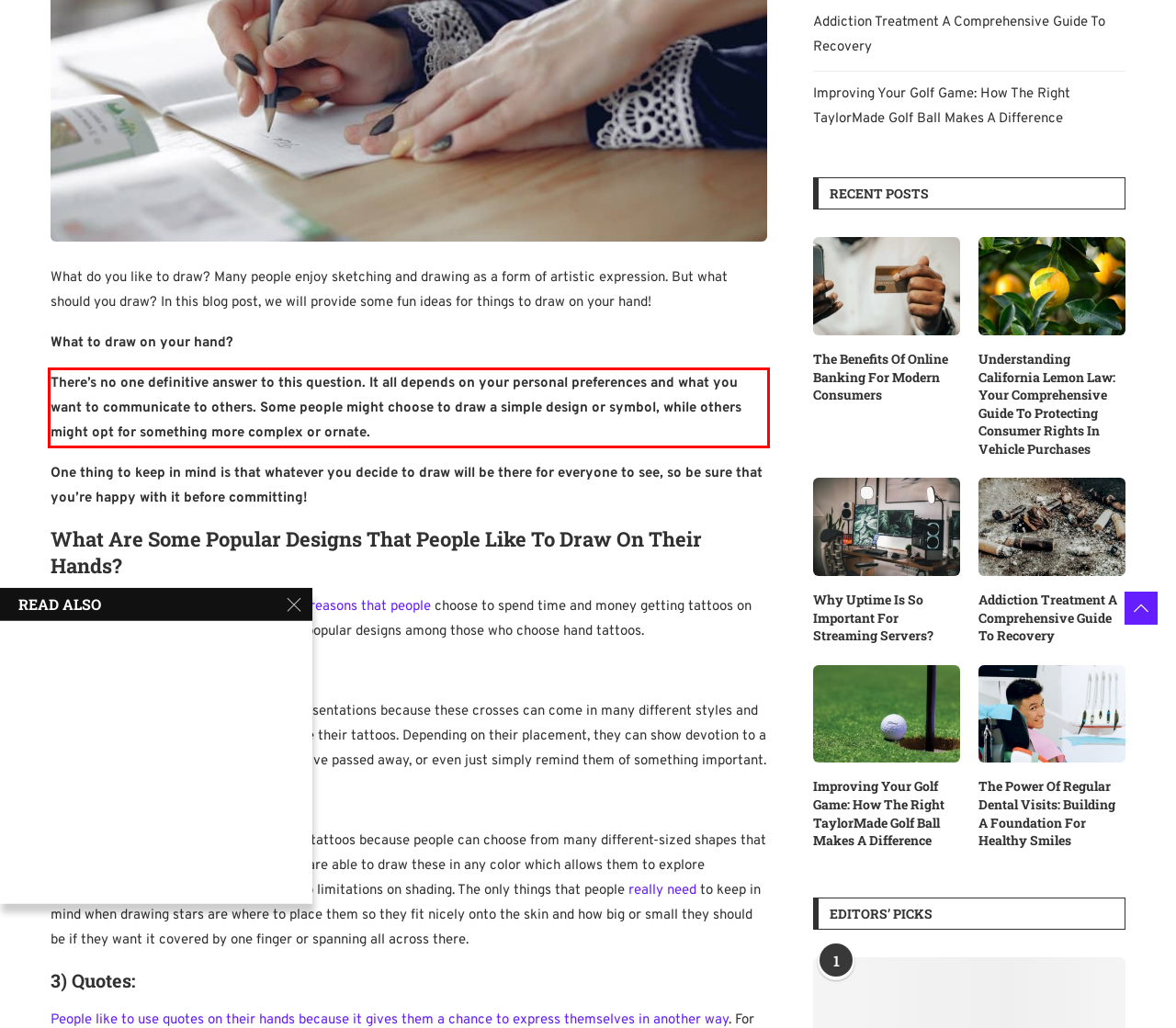Please perform OCR on the text content within the red bounding box that is highlighted in the provided webpage screenshot.

There’s no one definitive answer to this question. It all depends on your personal preferences and what you want to communicate to others. Some people might choose to draw a simple design or symbol, while others might opt for something more complex or ornate.